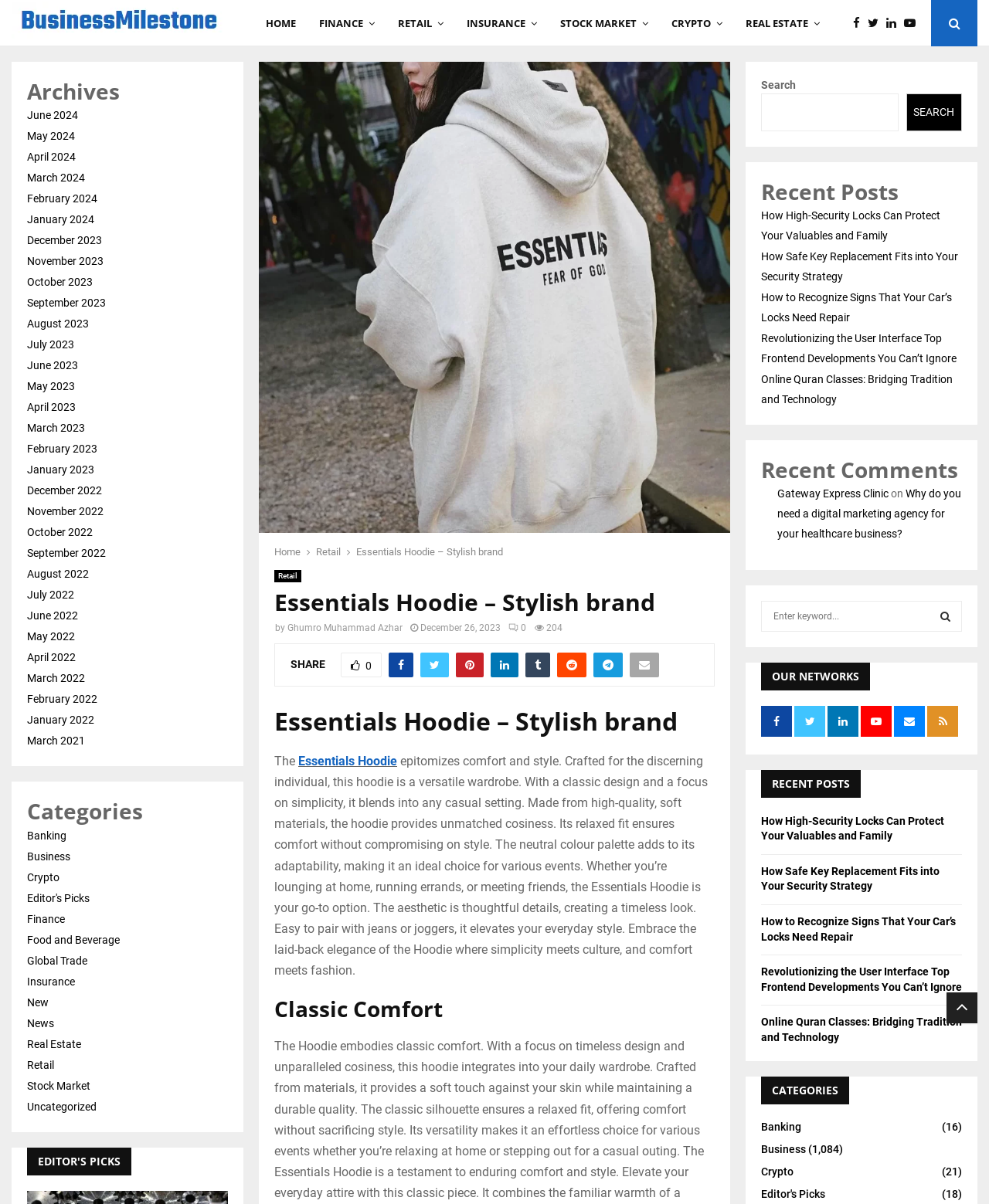Use a single word or phrase to answer the question: 
What is the focus of the hoodie's design?

Simplicity